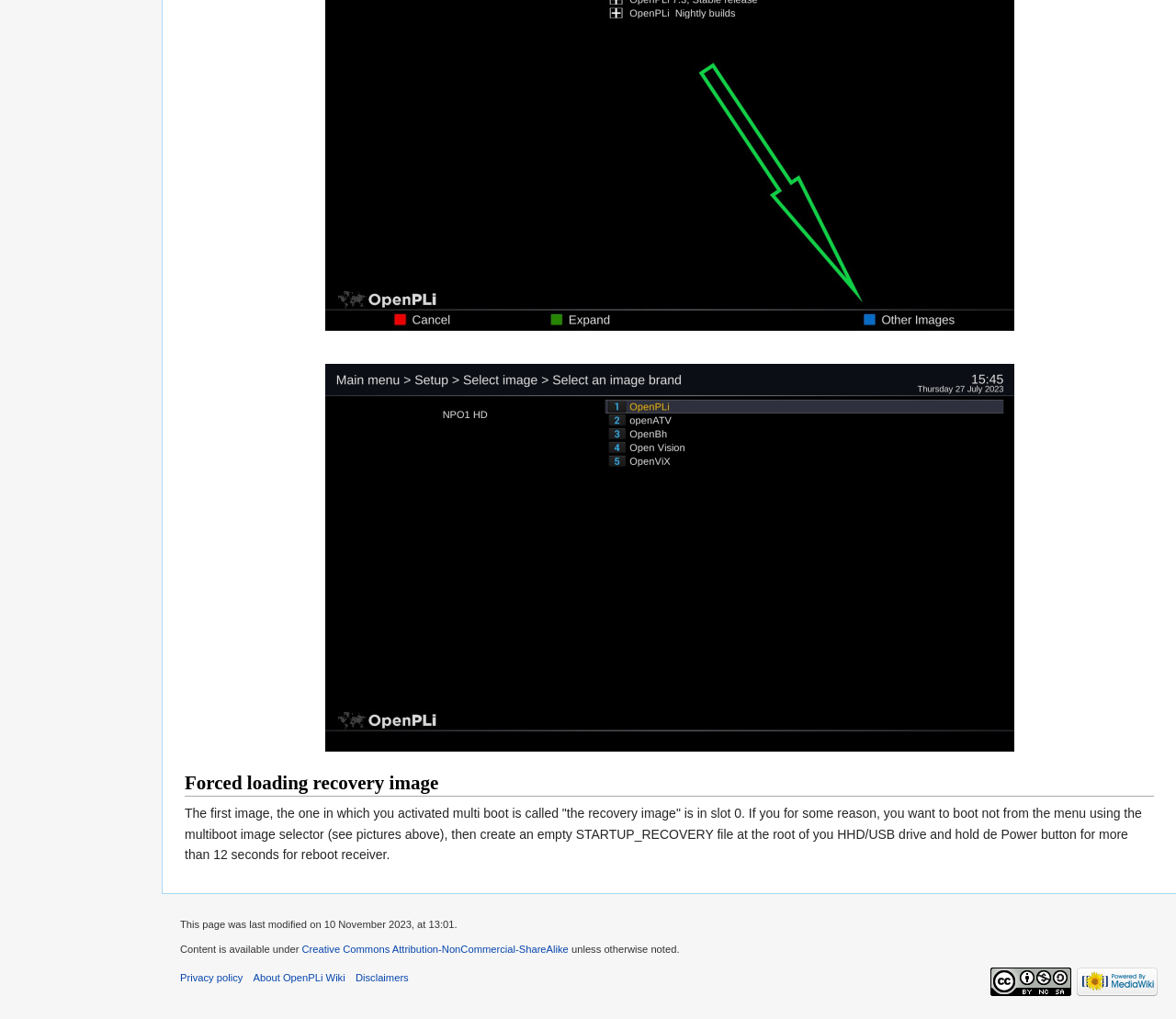Pinpoint the bounding box coordinates of the element you need to click to execute the following instruction: "Read about Forced loading recovery image". The bounding box should be represented by four float numbers between 0 and 1, in the format [left, top, right, bottom].

[0.157, 0.756, 0.981, 0.782]